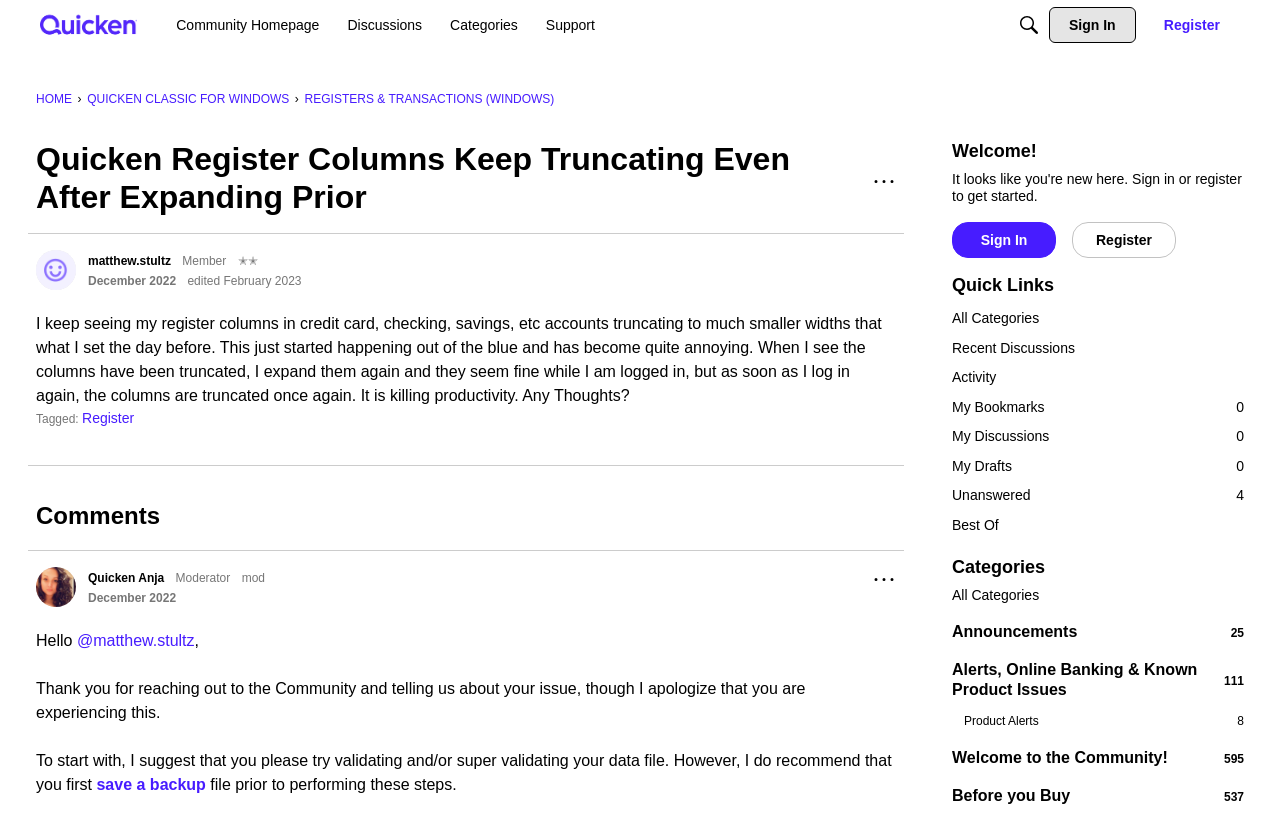Locate the bounding box of the user interface element based on this description: "8 Product Alerts".

[0.744, 0.876, 0.972, 0.898]